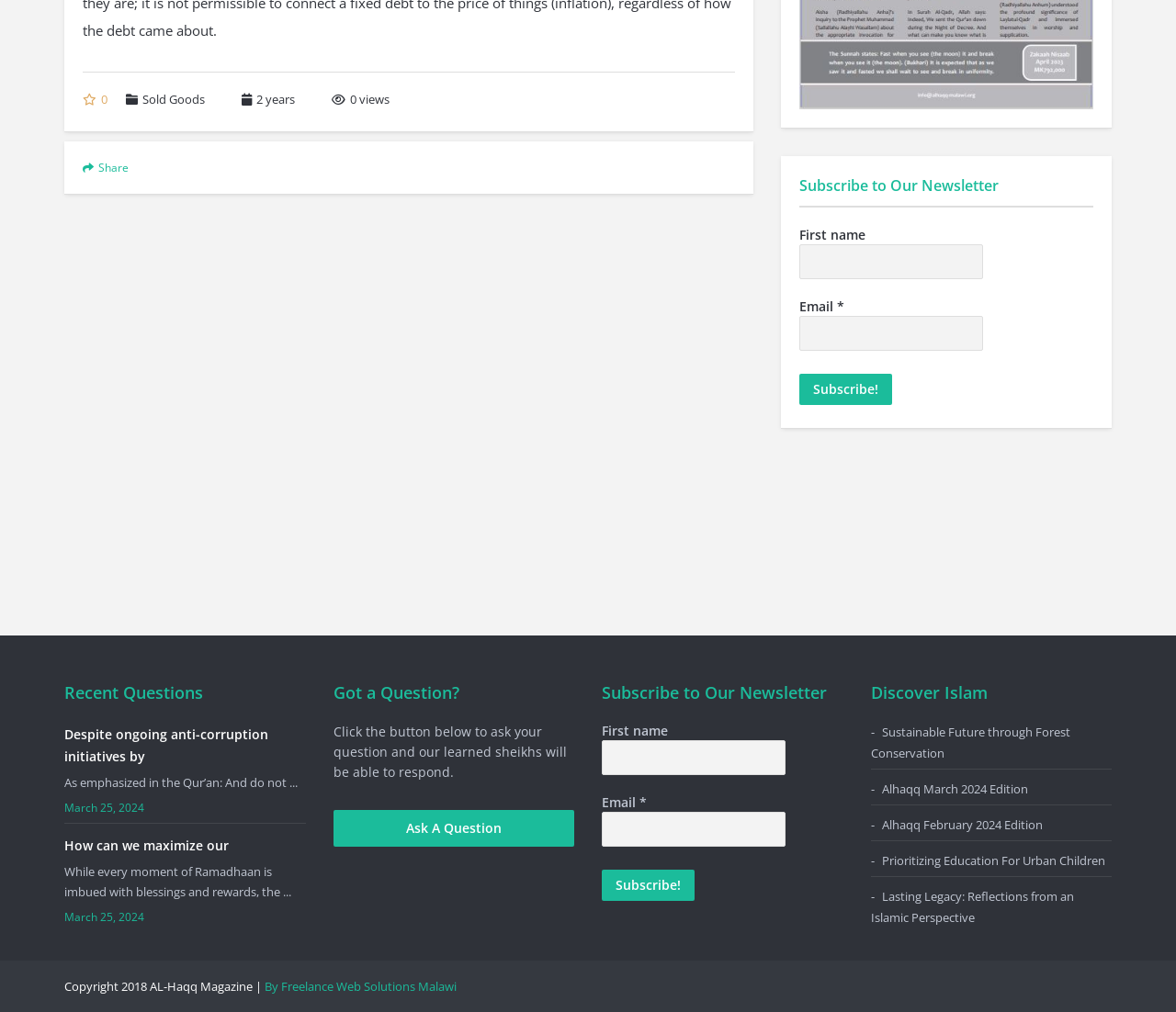Determine the bounding box for the UI element as described: "Alhaqq February 2024 Edition". The coordinates should be represented as four float numbers between 0 and 1, formatted as [left, top, right, bottom].

[0.75, 0.807, 0.886, 0.823]